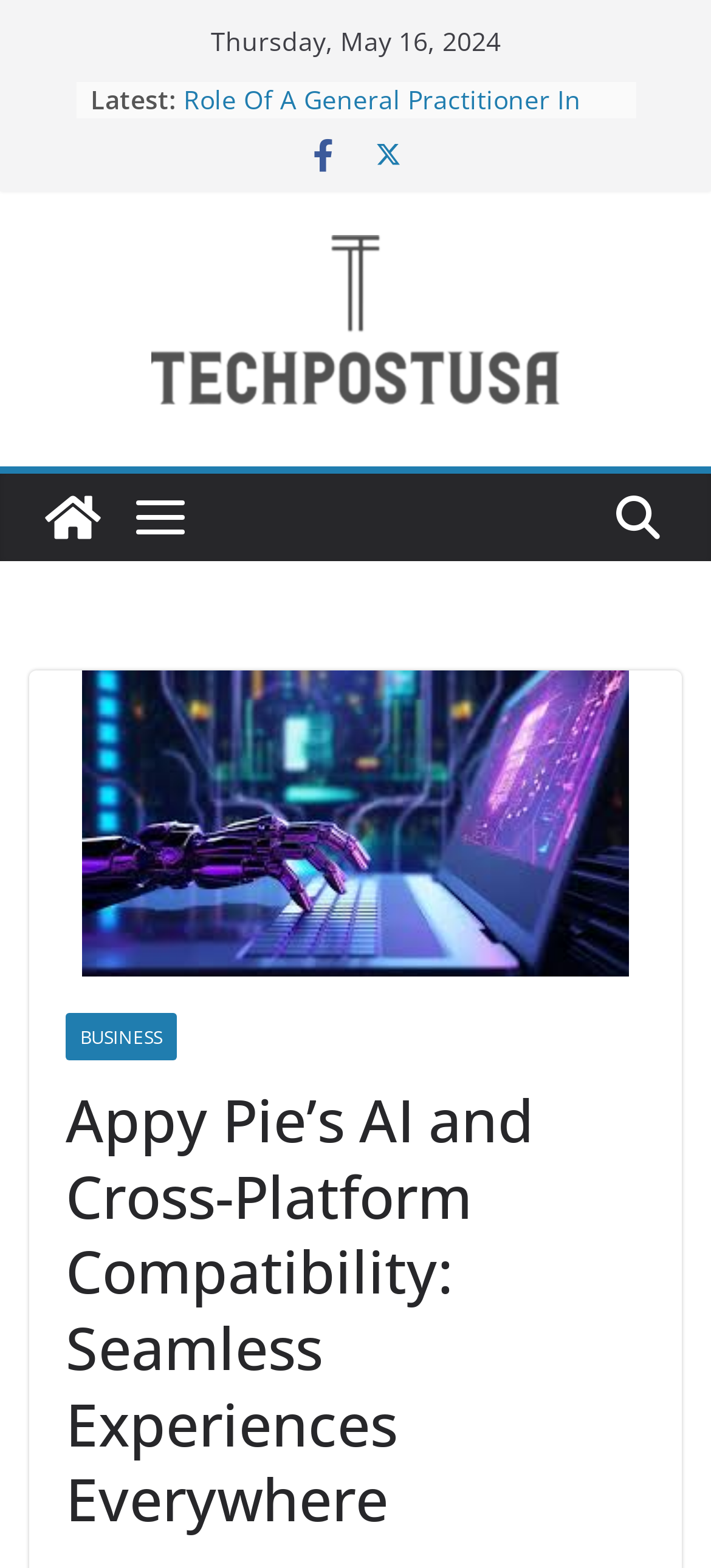What is the date displayed on the webpage?
Refer to the image and give a detailed answer to the question.

The date is displayed at the top of the webpage, in a static text element with a bounding box of [0.296, 0.015, 0.704, 0.037].